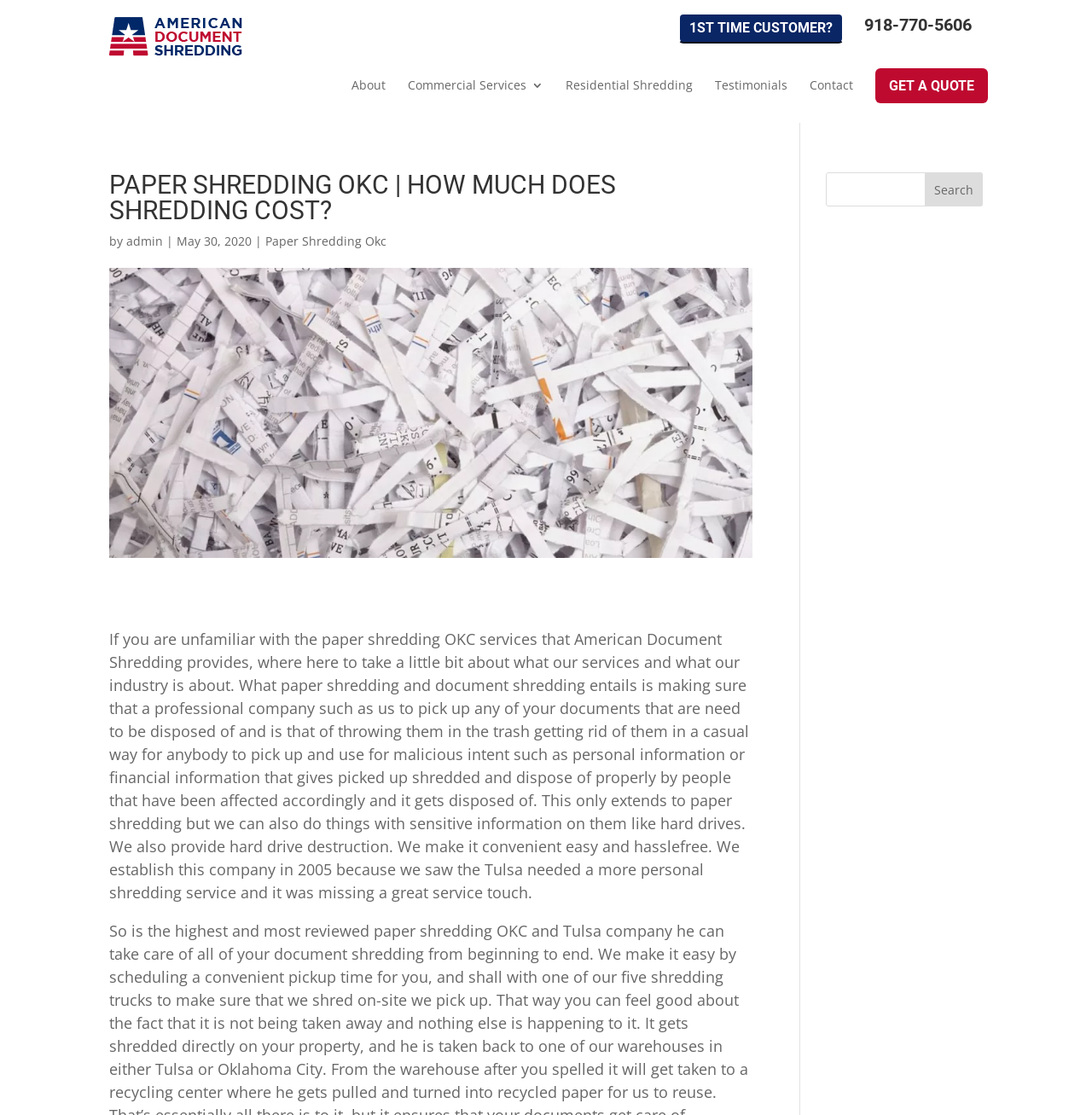Locate the bounding box coordinates of the area to click to fulfill this instruction: "Call 918-770-5606". The bounding box should be presented as four float numbers between 0 and 1, in the order [left, top, right, bottom].

[0.791, 0.014, 0.89, 0.032]